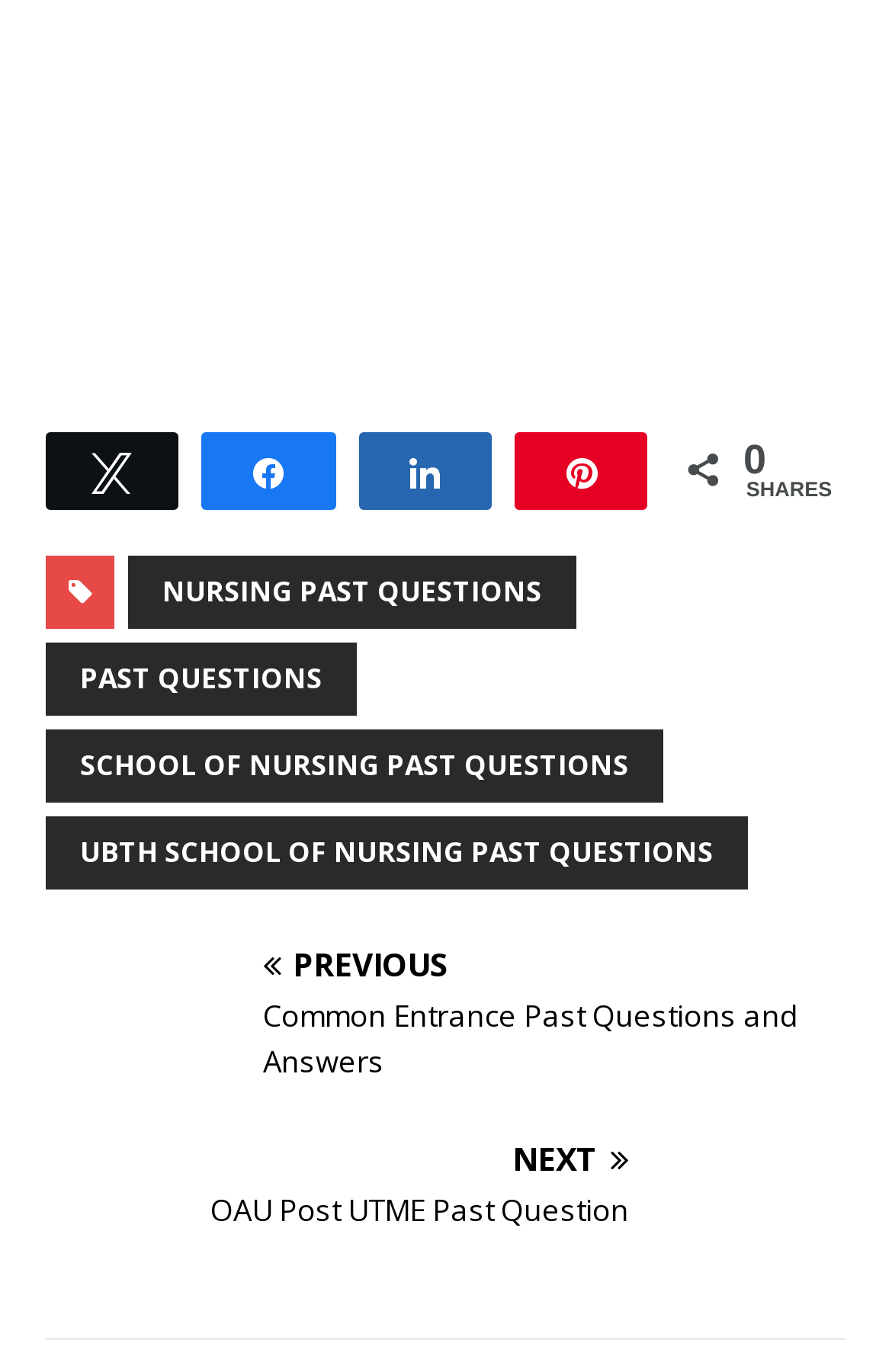Give a one-word or short-phrase answer to the following question: 
What is the category of past questions available on this webpage?

Nursing and School